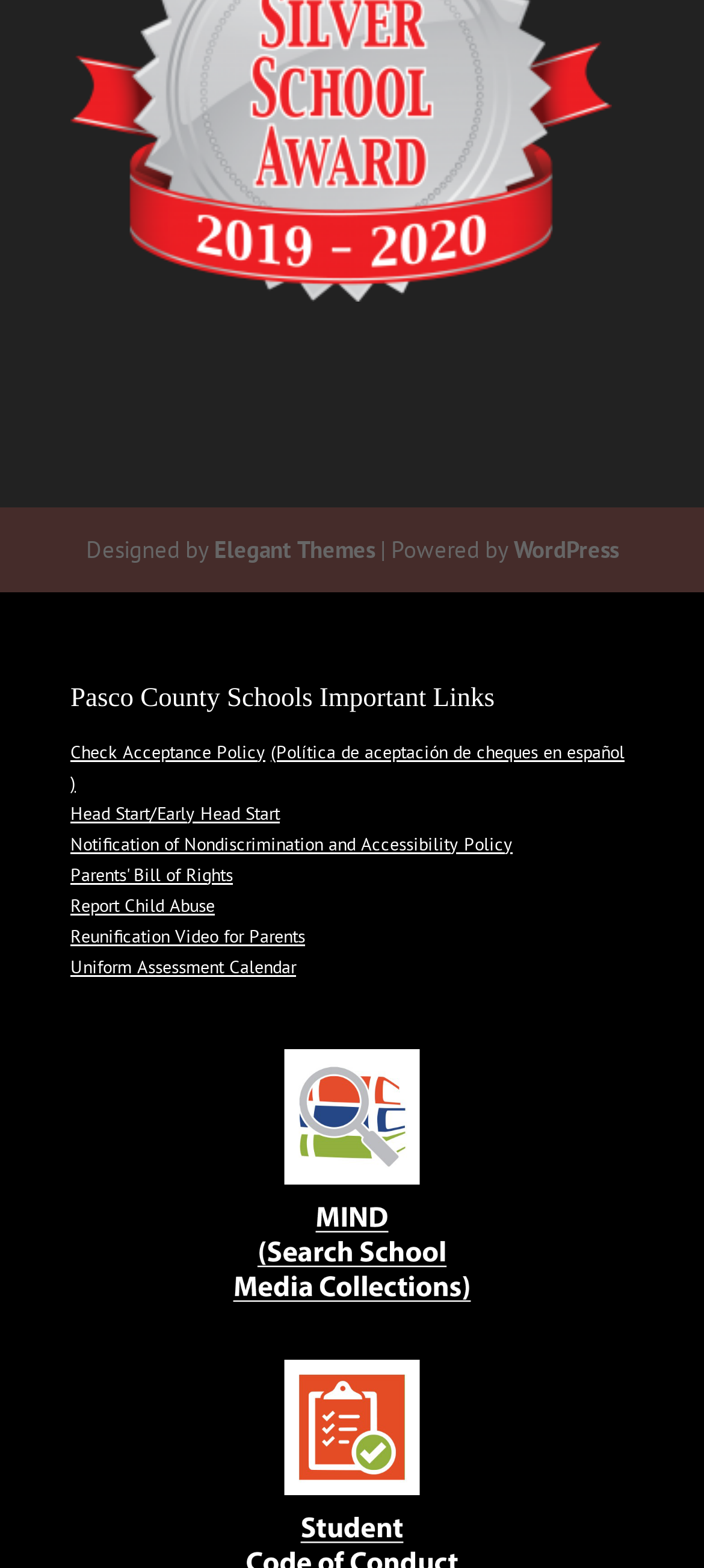Find the bounding box coordinates for the element described here: "Justin Spicer".

None